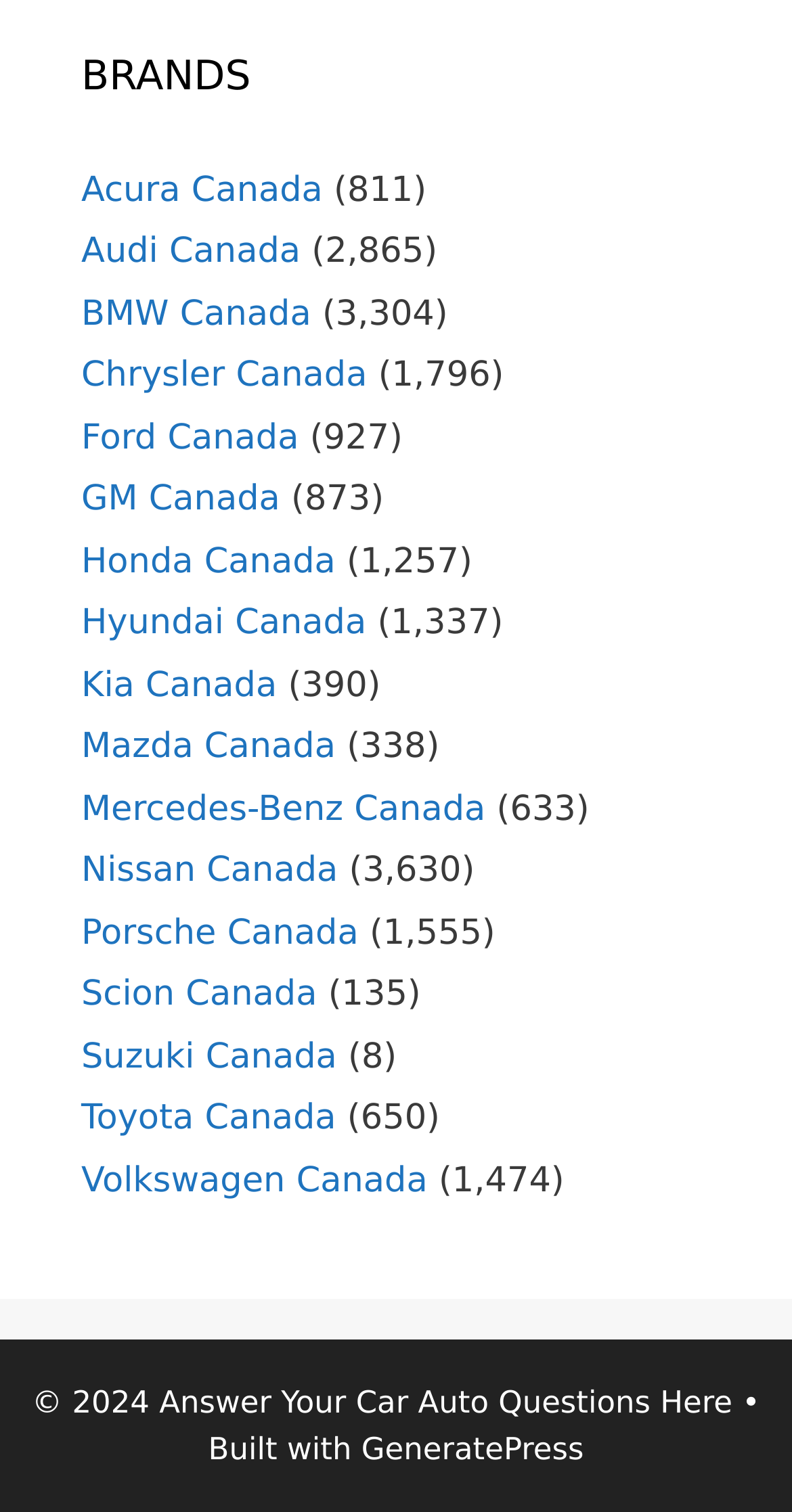What is the copyright year?
Use the image to answer the question with a single word or phrase.

2024